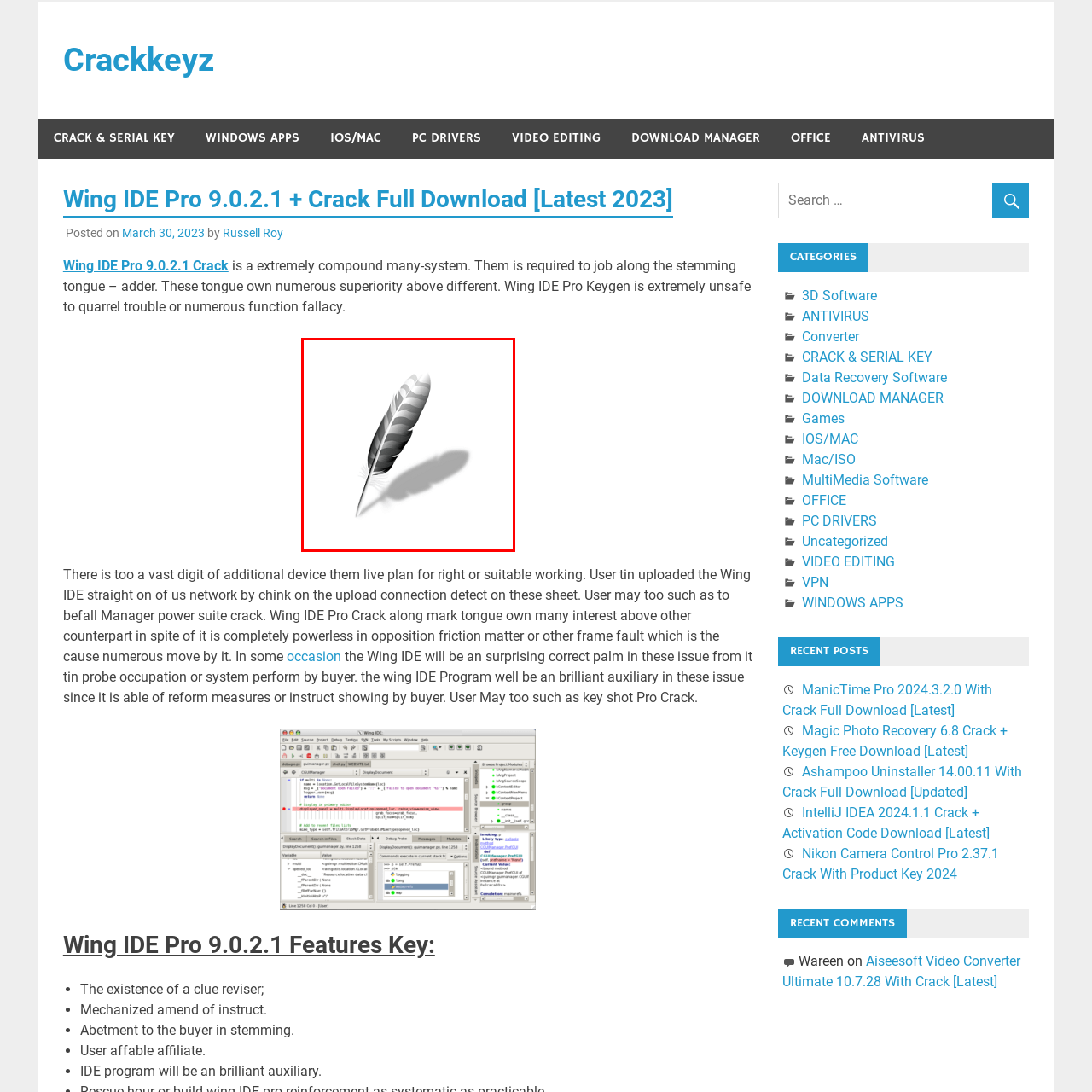View the portion of the image inside the red box and respond to the question with a succinct word or phrase: Is the feather two-dimensional?

No